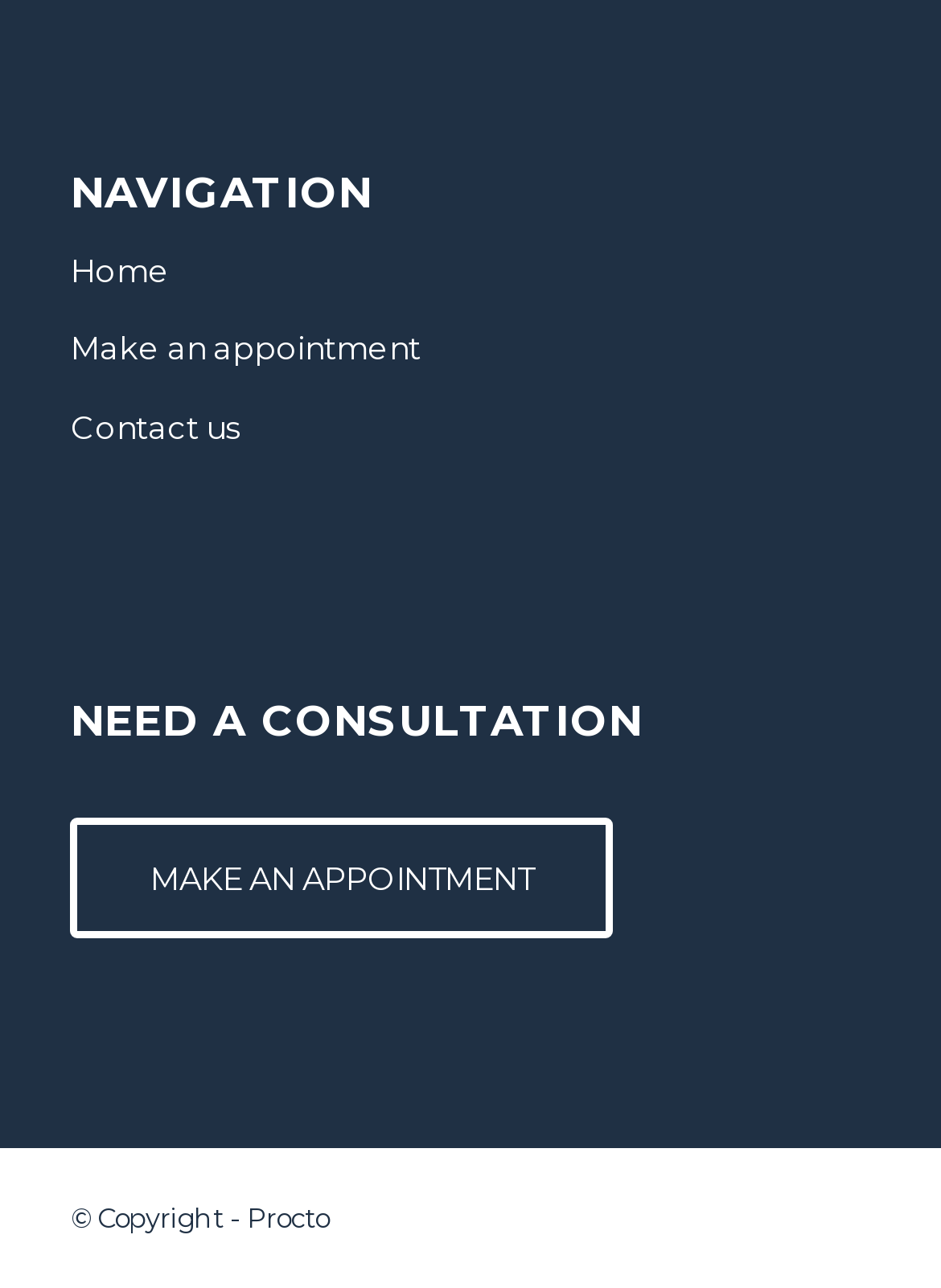Based on the image, please elaborate on the answer to the following question:
What is the copyright information?

At the bottom of the webpage, I found a contentinfo element with a StaticText element 'Copyright -' and a link element 'Procto'. The bounding box coordinates of these elements are [0.075, 0.933, 0.262, 0.959] and [0.262, 0.933, 0.349, 0.959] respectively.